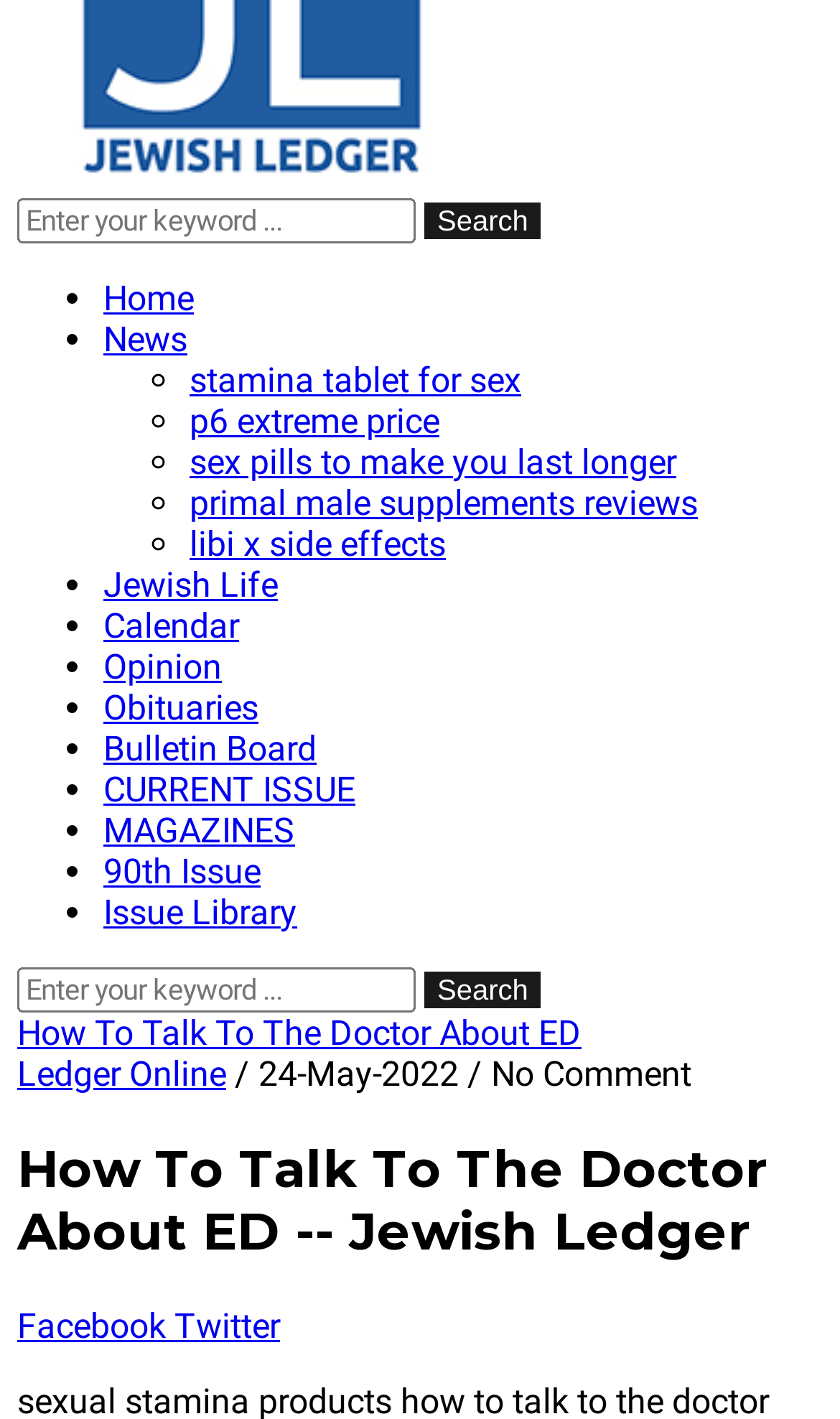What social media platforms are linked at the bottom of the webpage?
Based on the image, please offer an in-depth response to the question.

At the bottom of the webpage, there are links to Facebook and Twitter, allowing users to share the webpage or connect with the website on social media.